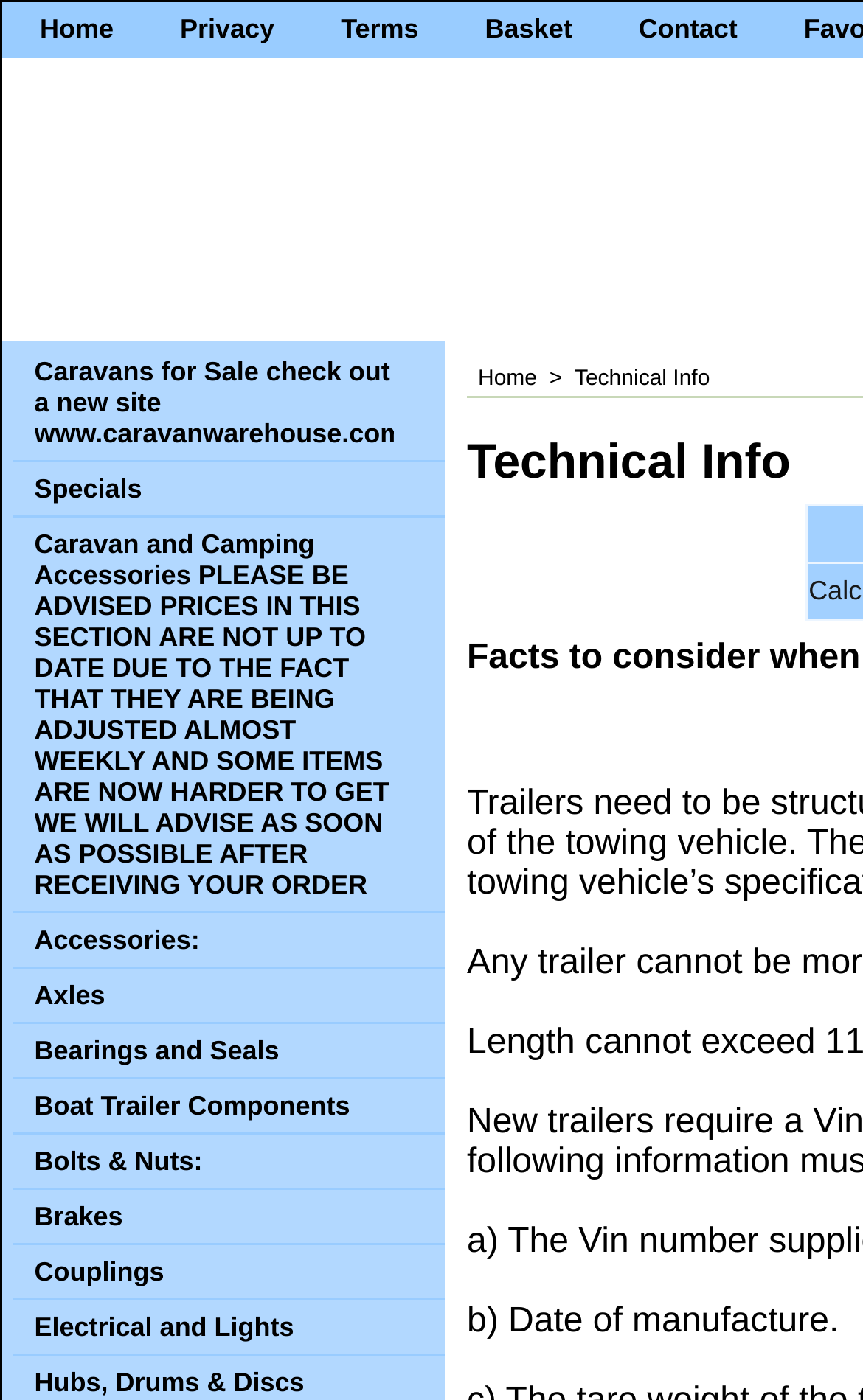Point out the bounding box coordinates of the section to click in order to follow this instruction: "Click on Trailer Warehouse".

[0.028, 0.1, 0.582, 0.122]